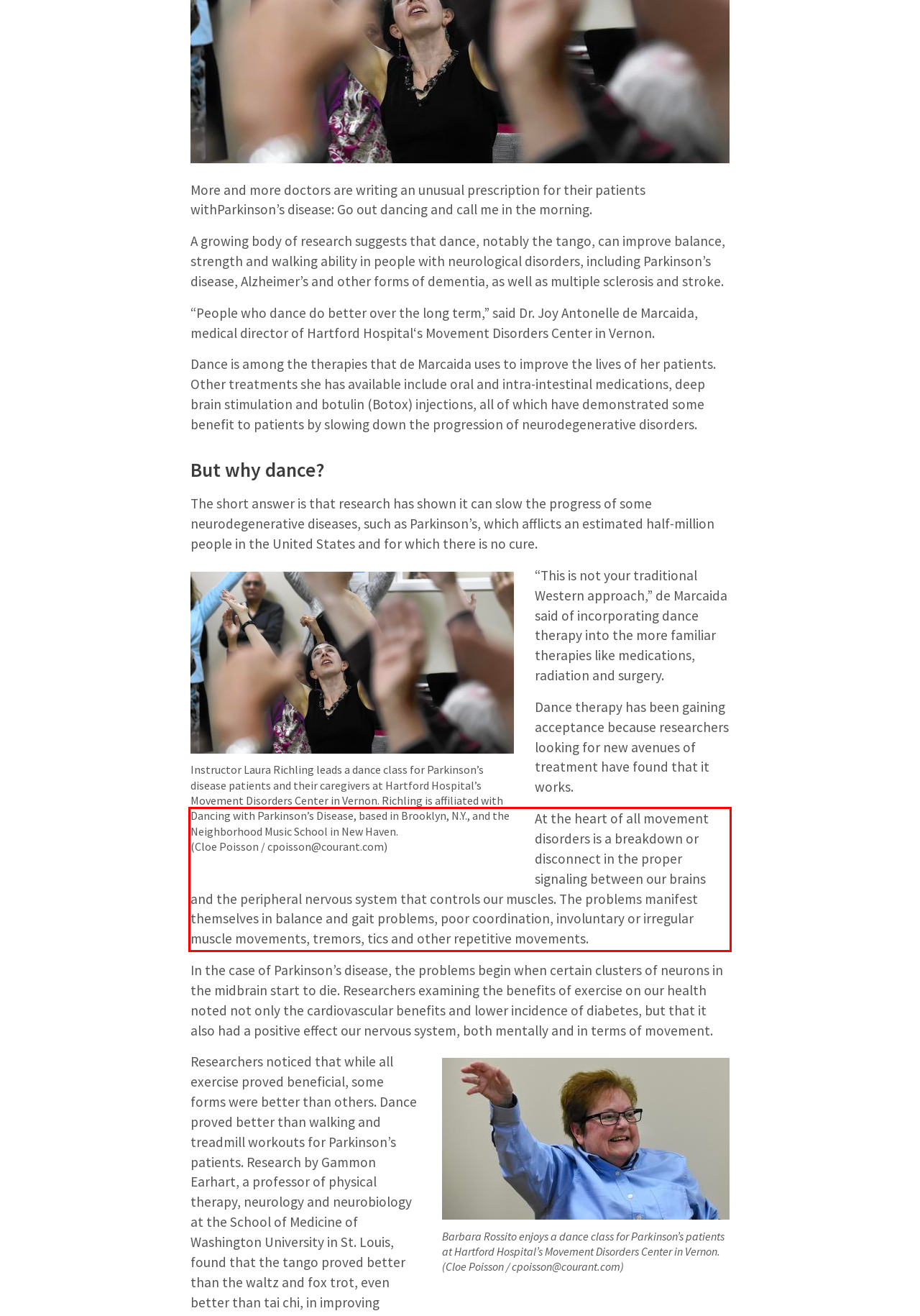Analyze the screenshot of the webpage that features a red bounding box and recognize the text content enclosed within this red bounding box.

At the heart of all movement disorders is a breakdown or disconnect in the proper signaling between our brains and the peripheral nervous system that controls our muscles. The problems manifest themselves in balance and gait problems, poor coordination, involuntary or irregular muscle movements, tremors, tics and other repetitive movements.